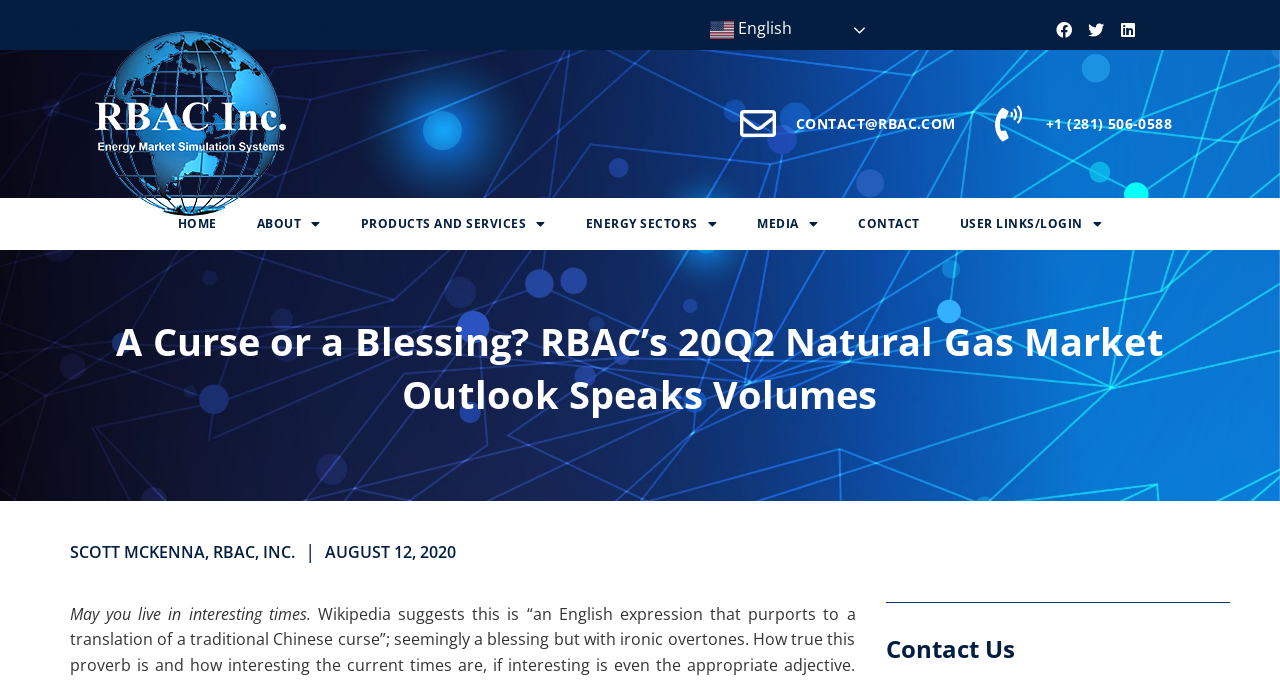What is the date of the article?
Please interpret the details in the image and answer the question thoroughly.

The date of the article can be found in the link element 'AUGUST 12, 2020' below the author's name at the top of the webpage.